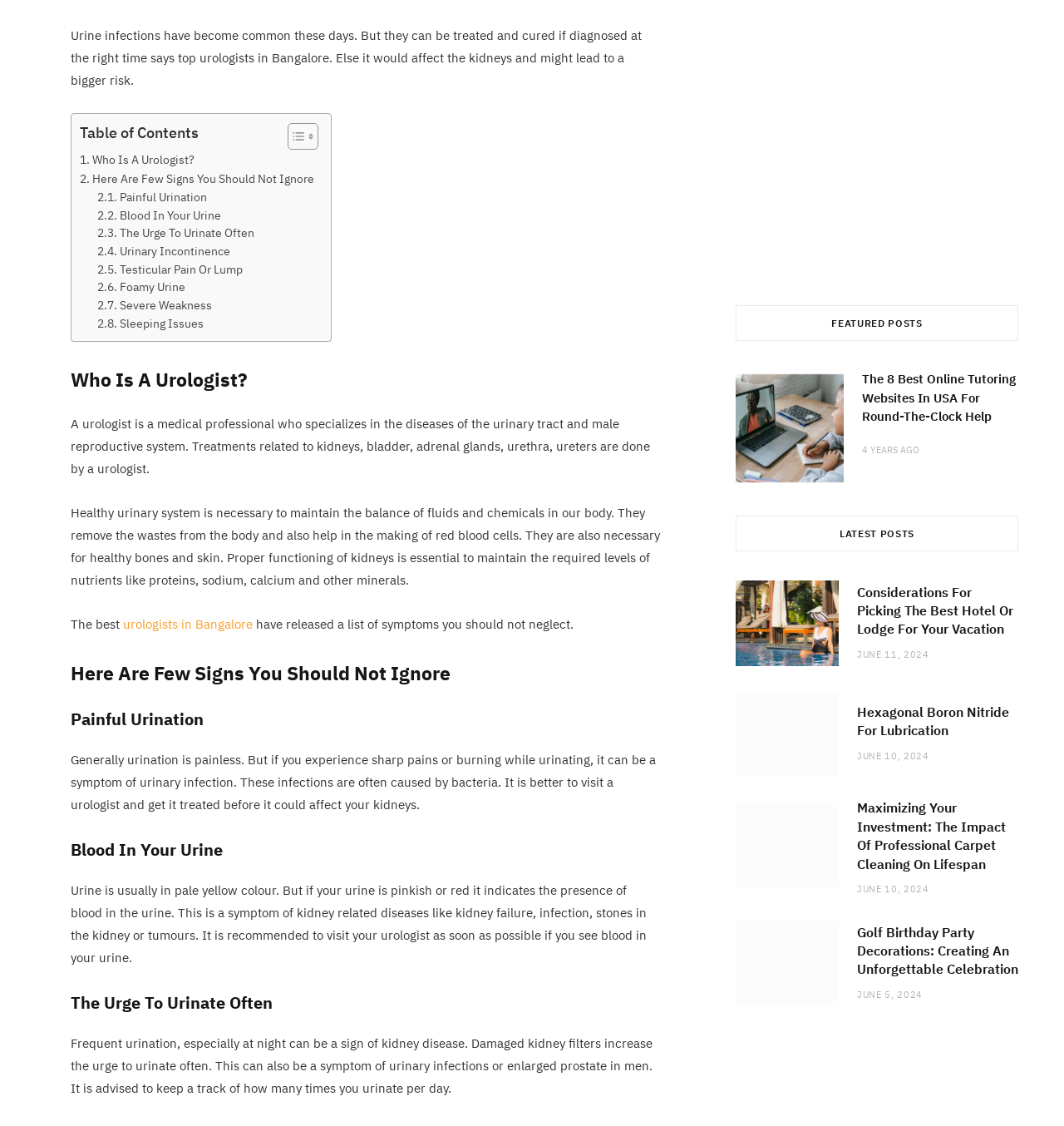Please locate the bounding box coordinates of the element that needs to be clicked to achieve the following instruction: "Check out 'FEATURED POSTS'". The coordinates should be four float numbers between 0 and 1, i.e., [left, top, right, bottom].

[0.691, 0.271, 0.957, 0.303]